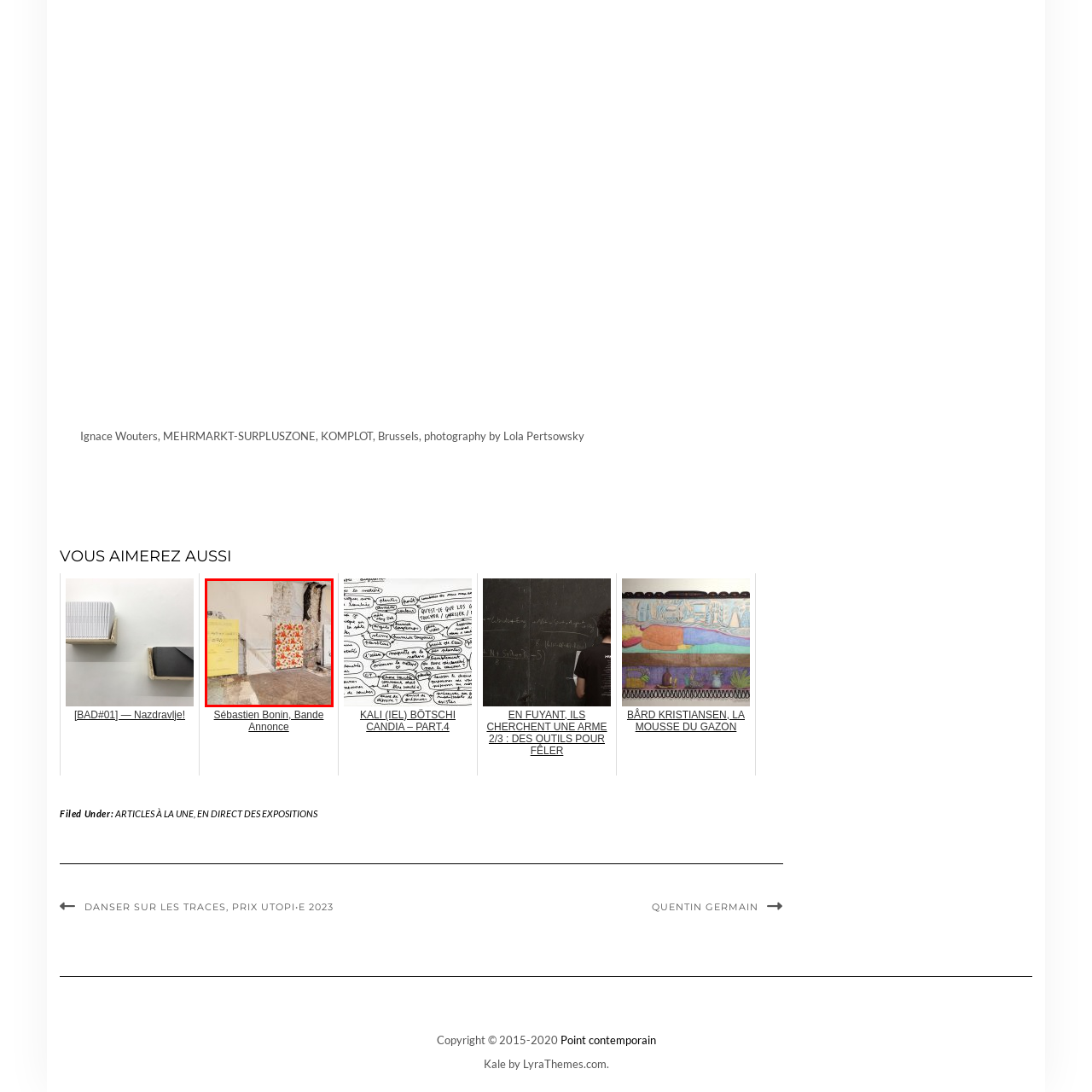Offer a comprehensive description of the image enclosed by the red box.

The image depicts an interior space emphasizing a blend of artistic signage and textured walls, indicative of an exhibition atmosphere. To the left, a vibrant yellow poster is prominently displayed, featuring text that likely serves as a title or thematic prompt for the surrounding artworks. Adjacent to it, a colorful panel decorated with floral patterns adds a contrasting element, enhancing the visual narrative of the space. On the far right, a white surface, possibly another artwork or informational panel, provides a clean backdrop that balances the lively colors of the other elements. The setting appears to be part of a contemporary art exhibit, potentially showcasing mixed media or installation art, where the rawness of the wall textures provides an intriguing juxtaposition to the more polished artworks presented.